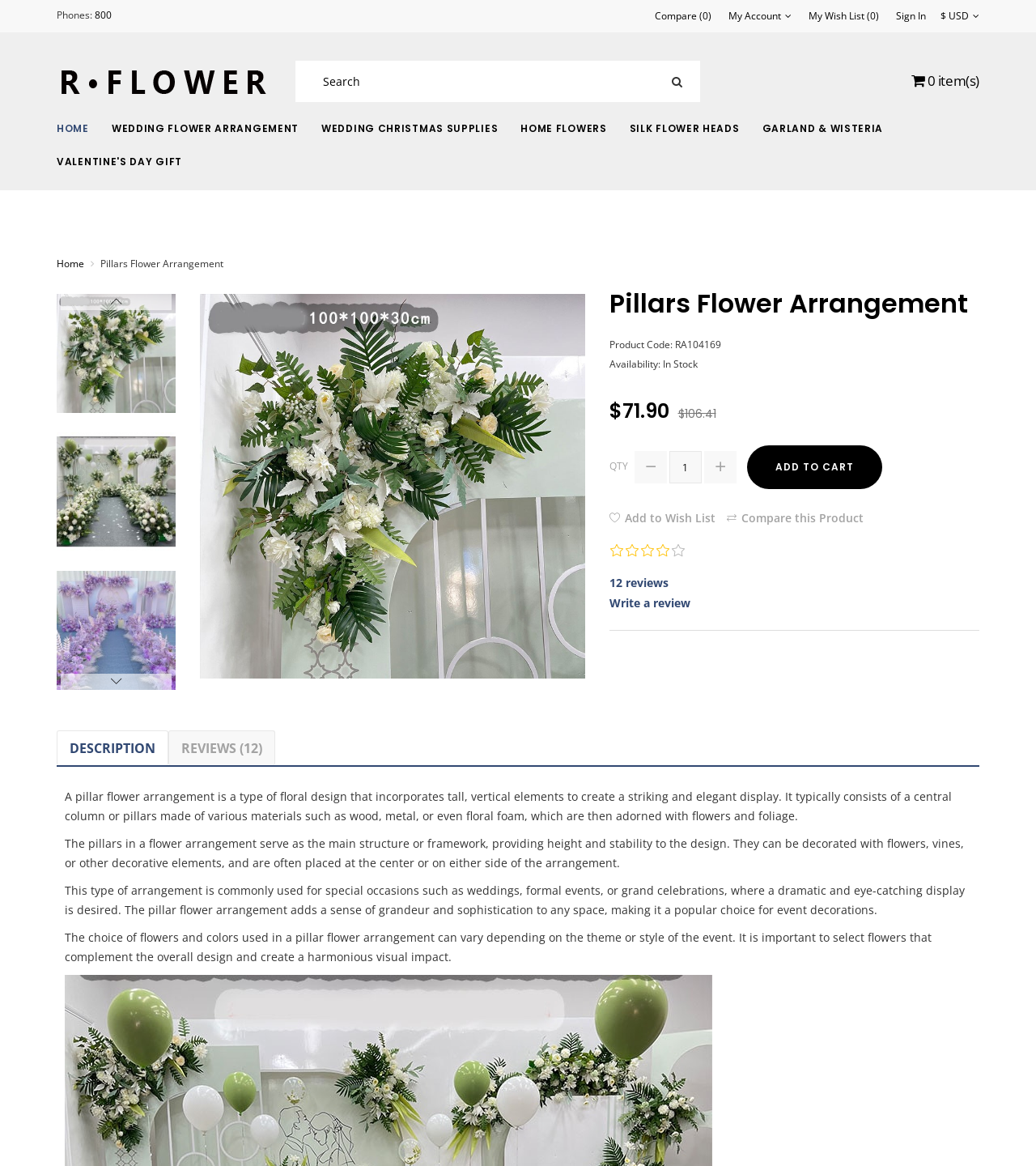Provide a thorough description of this webpage.

The webpage is about a Pillars Flower Arrangement product. At the top, there is a navigation bar with links to "Phones", "My Account", "My Wish List", "Sign In", and a currency selector. Below the navigation bar, there is a logo "Rayacosta" with an image, and a shopping cart button with the number of items.

On the left side, there is a search bar and a button to submit the search query. Below the search bar, there are links to different categories, including "HOME", "WEDDING FLOWER ARRANGEMENT", "WEDDING CHRISTMAS SUPPLIES", "HOME FLOWERS", "SILK FLOWER HEADS", "GARLAND & WISTERIA", and "VALENTINE'S DAY GIFT".

In the main content area, there is a large image of the Pillars Flower Arrangement product, with multiple links to the same product below it. Above the product image, there is a heading "Pillars Flower Arrangement" and some product information, including the product code, availability, price, and a quantity selector.

Below the product information, there are buttons to "ADD TO CART", "Add to Wish List", and "Compare this Product". There are also links to read and write reviews. A horizontal separator divides the product information from the product description.

The product description is divided into four paragraphs, explaining what a pillar flower arrangement is, its structure, its use in special occasions, and the choice of flowers and colors.